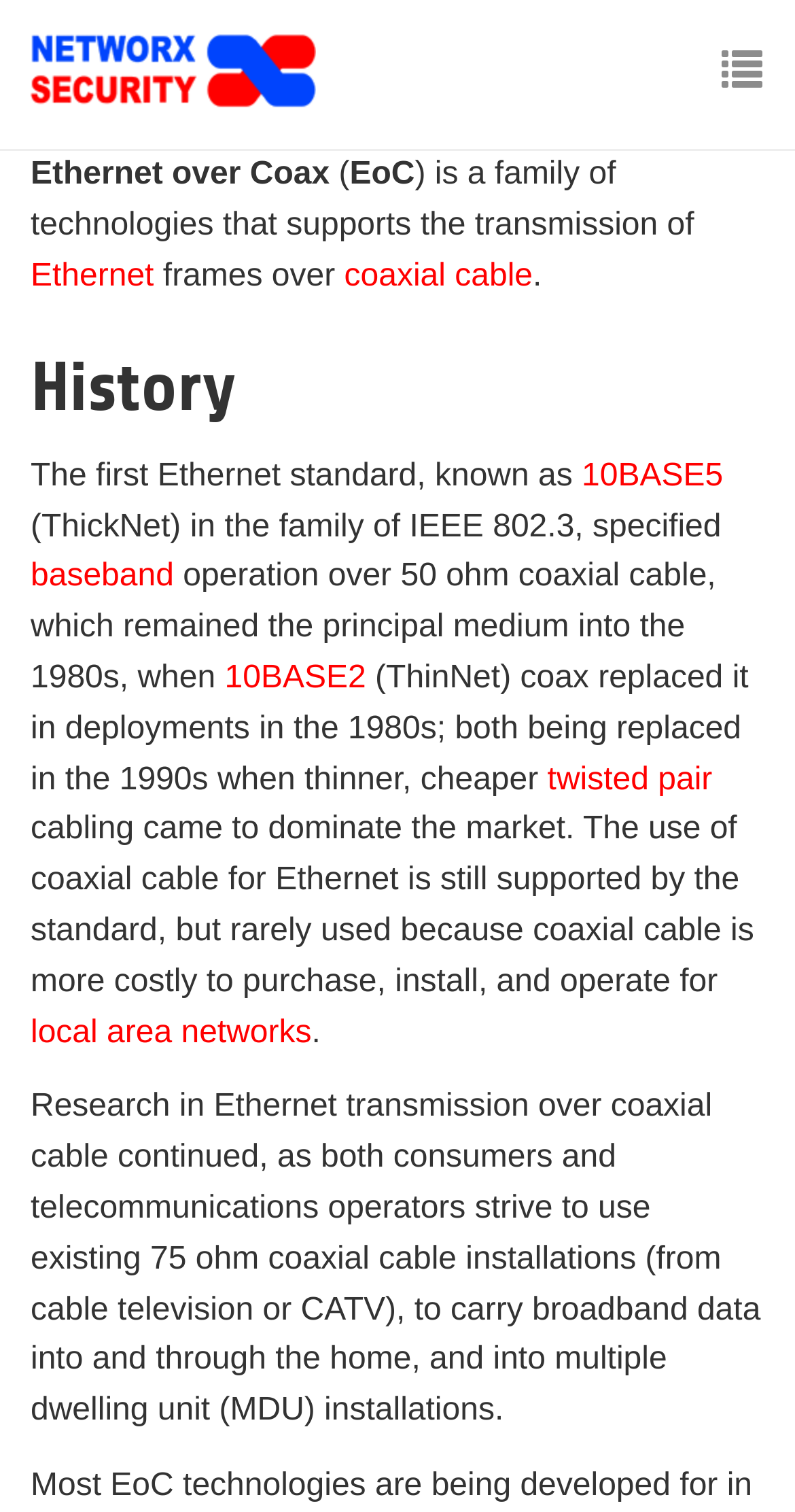Can you find the bounding box coordinates for the element to click on to achieve the instruction: "Click the toggle navigation button"?

[0.879, 0.019, 0.987, 0.08]